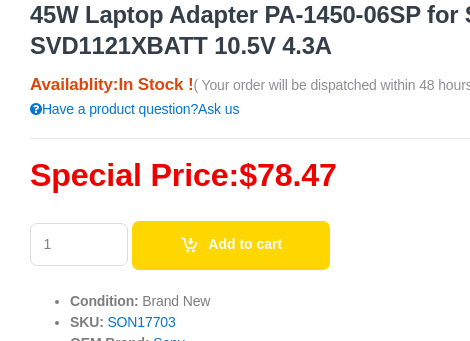Describe all the important aspects and features visible in the image.

This image showcases the product details for the **45W Laptop Adapter** specifically designed for the **Sony Vaio Duo 11 SVD1121XBATT**, with an output of **10.5V and 4.3A**. Prominently displayed is the **availability status**, indicating that the adapter is **"In Stock!"** and that orders will be dispatched within **48 hours**. 

The **special price** for this adapter is highlighted in bold red, priced at **$78.47**. Below the pricing information, a quantity selector is visible, alongside an **"Add to cart"** button for easy purchasing. Additional product details include the **condition** labeled as **Brand New** and the SKU reference **SON17703**. This item is suitable for those needing a reliable power source for their Sony devices.